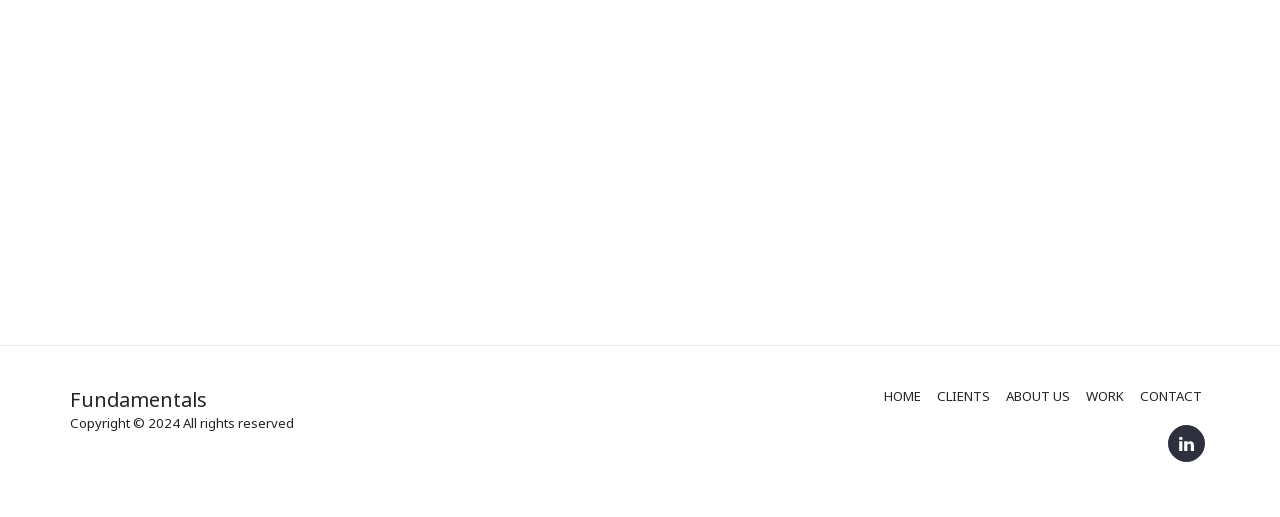How many text boxes are there on the contact form?
Answer the question with a single word or phrase, referring to the image.

4